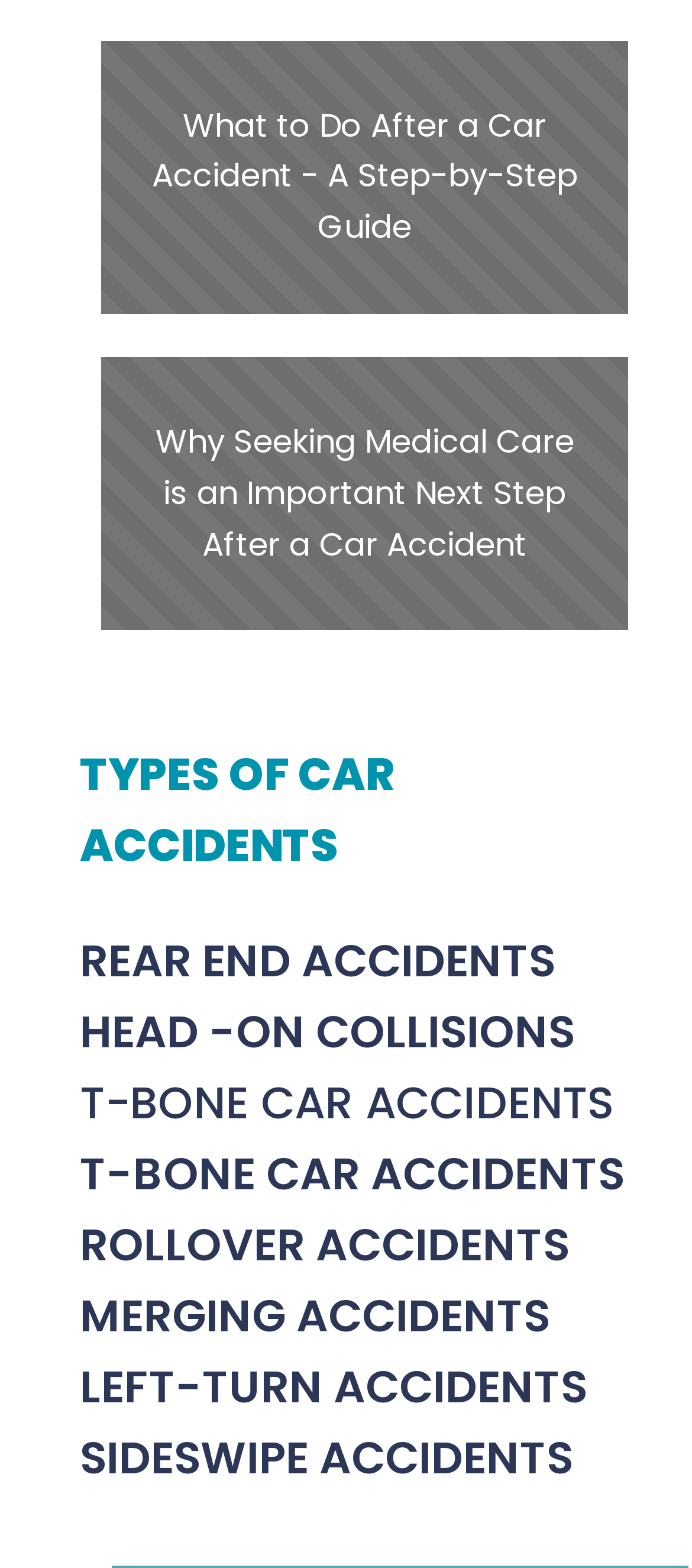What is the first step to take after a car accident?
Please answer the question with a detailed response using the information from the screenshot.

The webpage has a link titled 'What to Do After a Car Accident - A Step-by-Step Guide', suggesting that the first step is to follow a step-by-step guide to navigate the process after an accident.